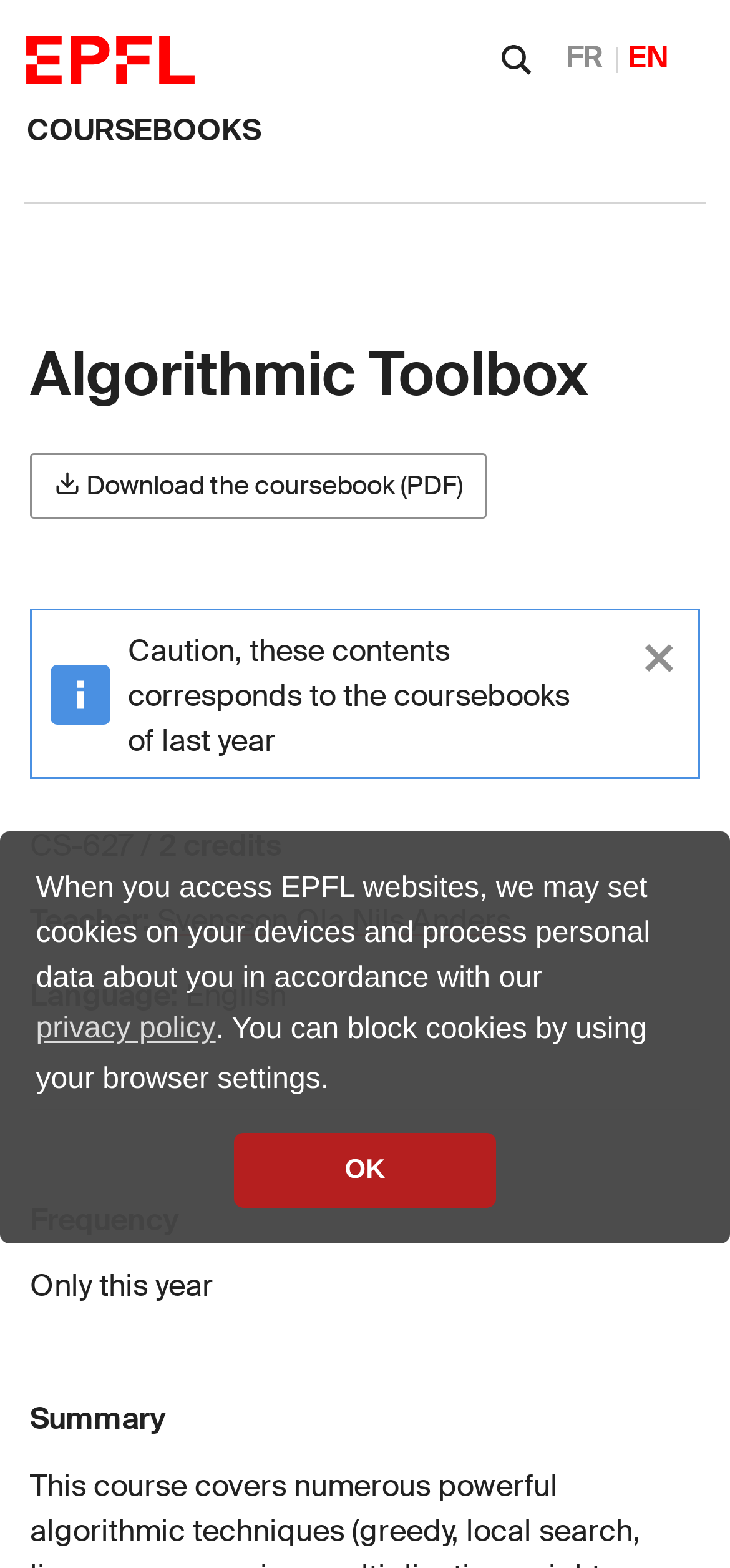Please identify the bounding box coordinates of the element's region that needs to be clicked to fulfill the following instruction: "Switch to French". The bounding box coordinates should consist of four float numbers between 0 and 1, i.e., [left, top, right, bottom].

[0.759, 0.008, 0.843, 0.066]